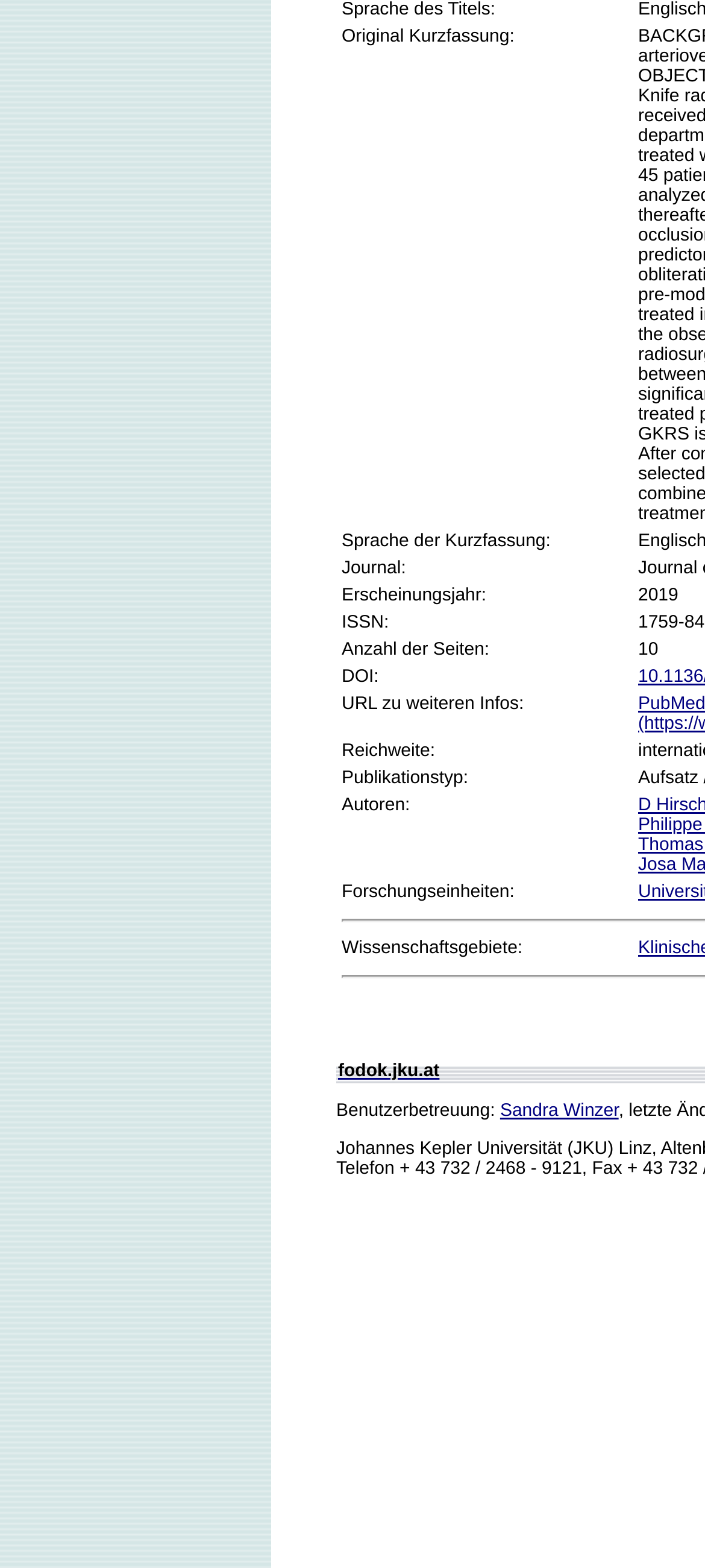Based on the element description: "fodok.jku.at", identify the UI element and provide its bounding box coordinates. Use four float numbers between 0 and 1, [left, top, right, bottom].

[0.479, 0.677, 0.623, 0.689]